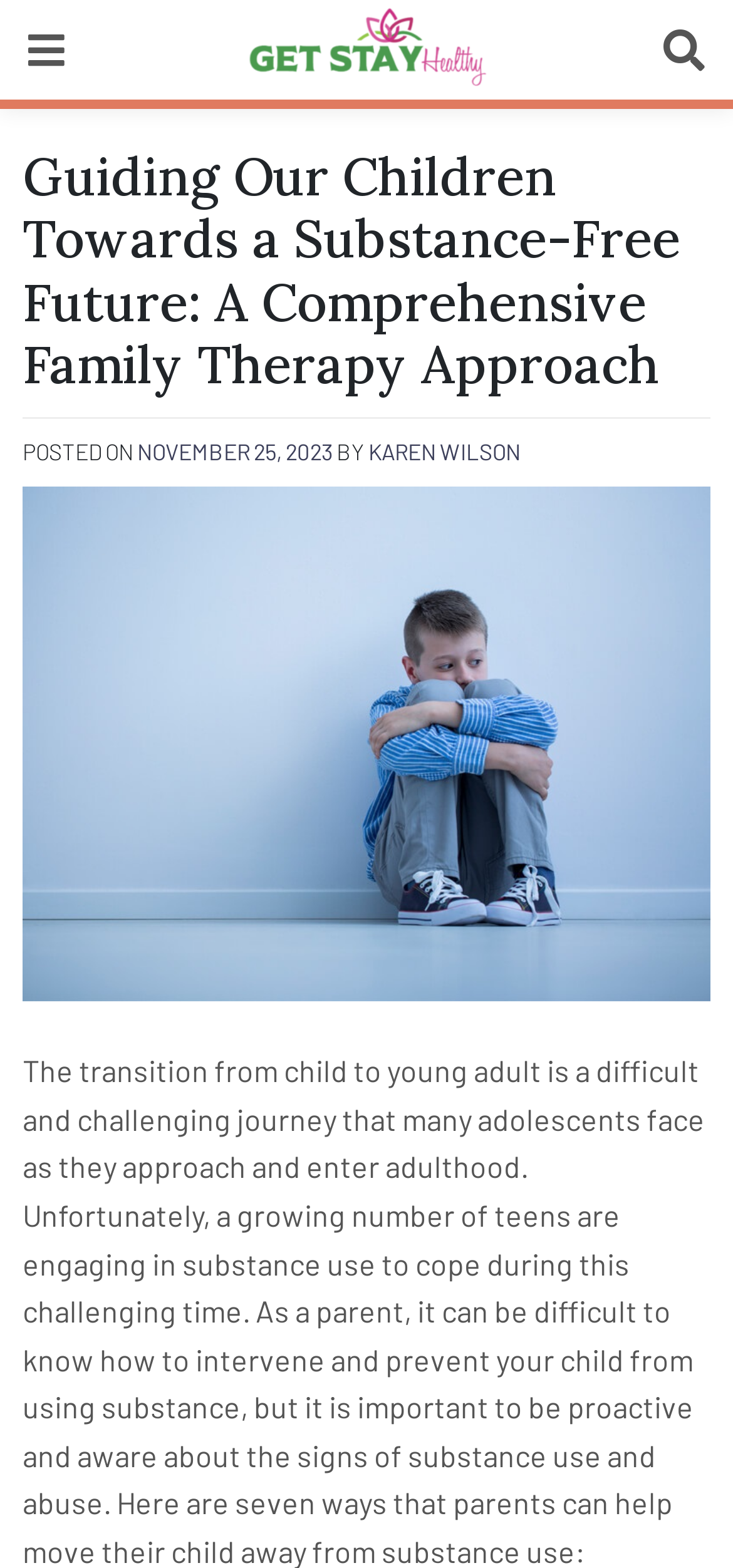What is the logo of the website?
Please give a detailed and elaborate answer to the question.

I found the logo of the website by looking at the image with the text 'Get Stay Healthy'.